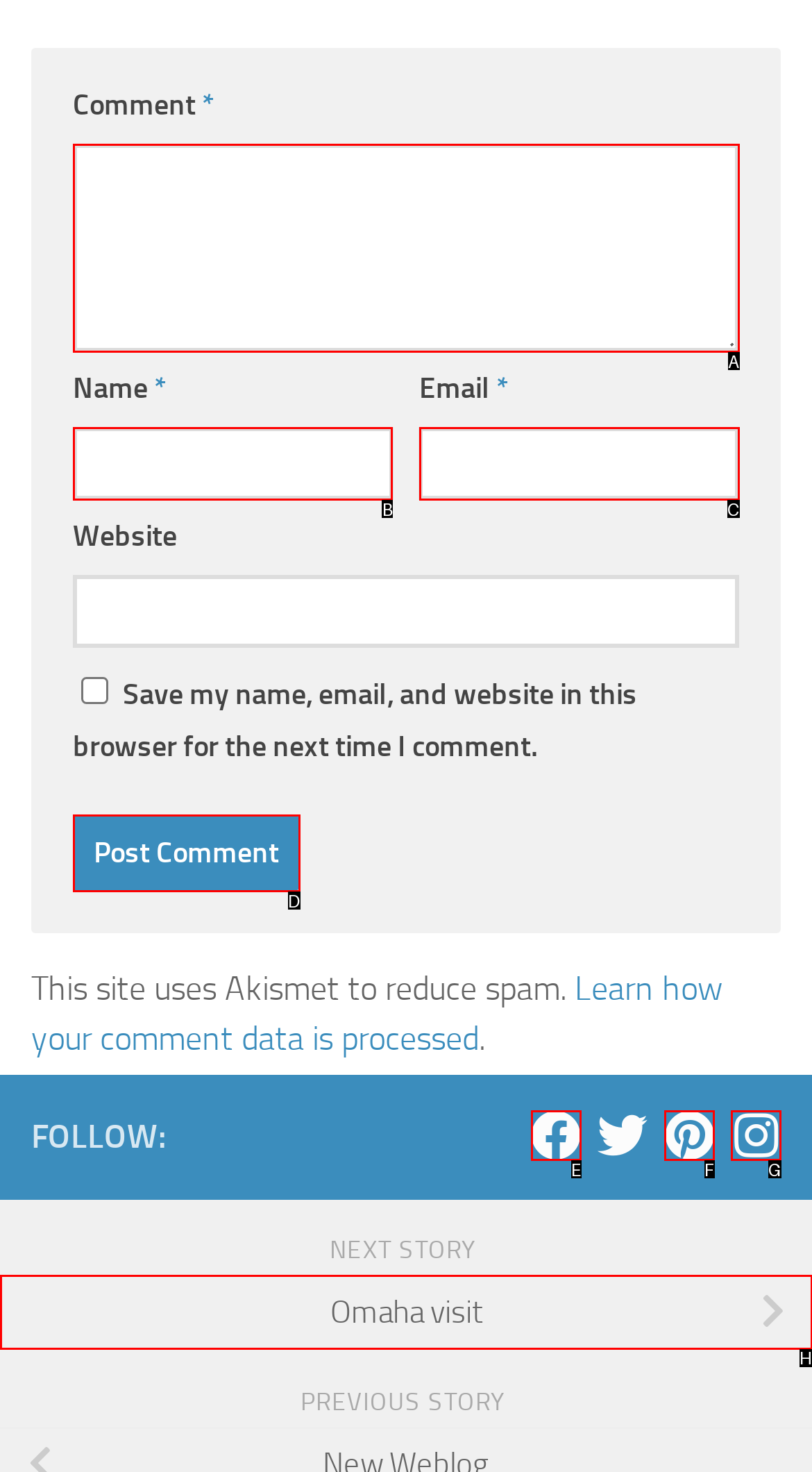Determine which option aligns with the description: Omaha visit. Provide the letter of the chosen option directly.

H